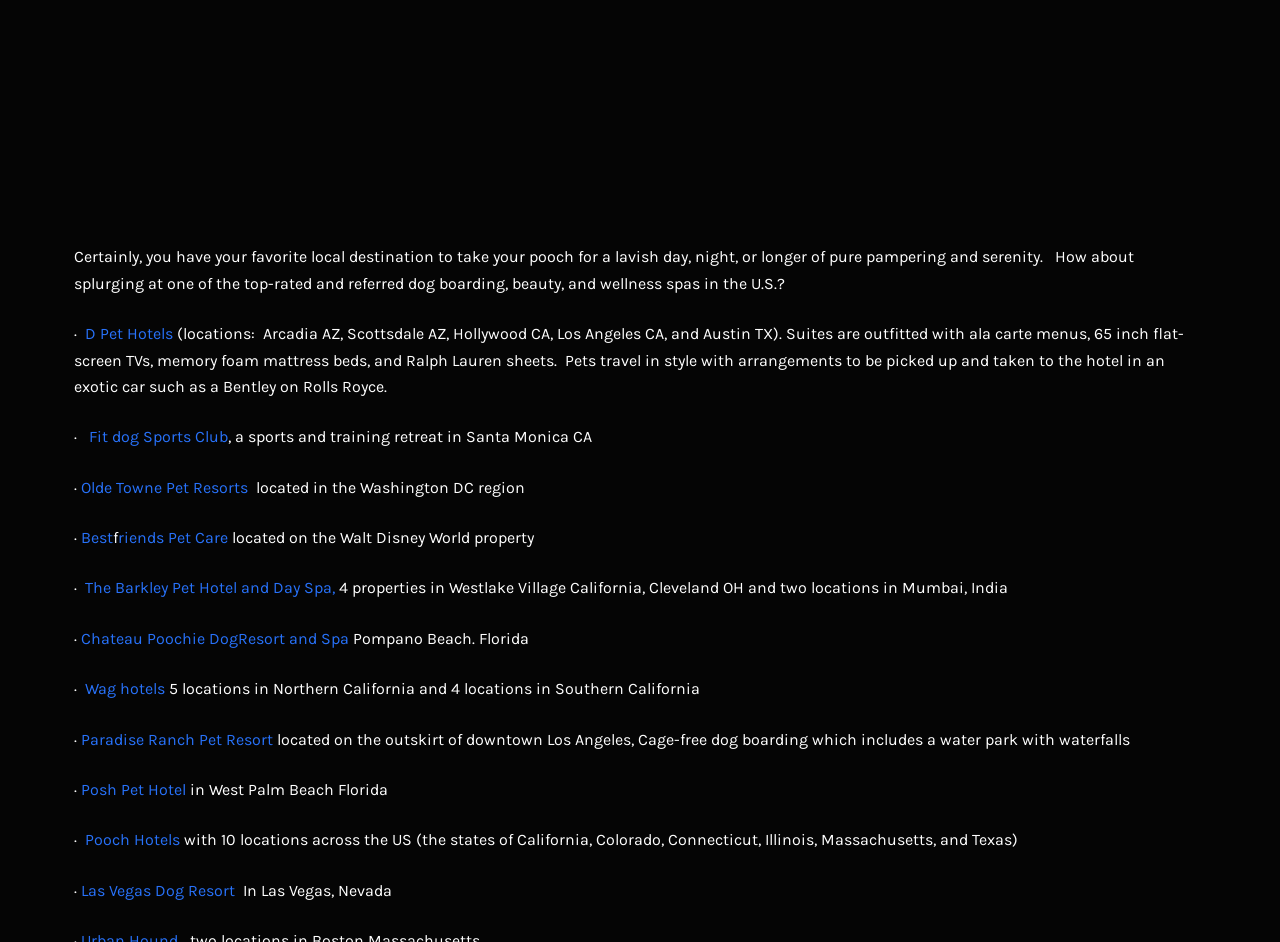Provide the bounding box for the UI element matching this description: "Chateau Poochie Dog".

[0.063, 0.668, 0.186, 0.688]